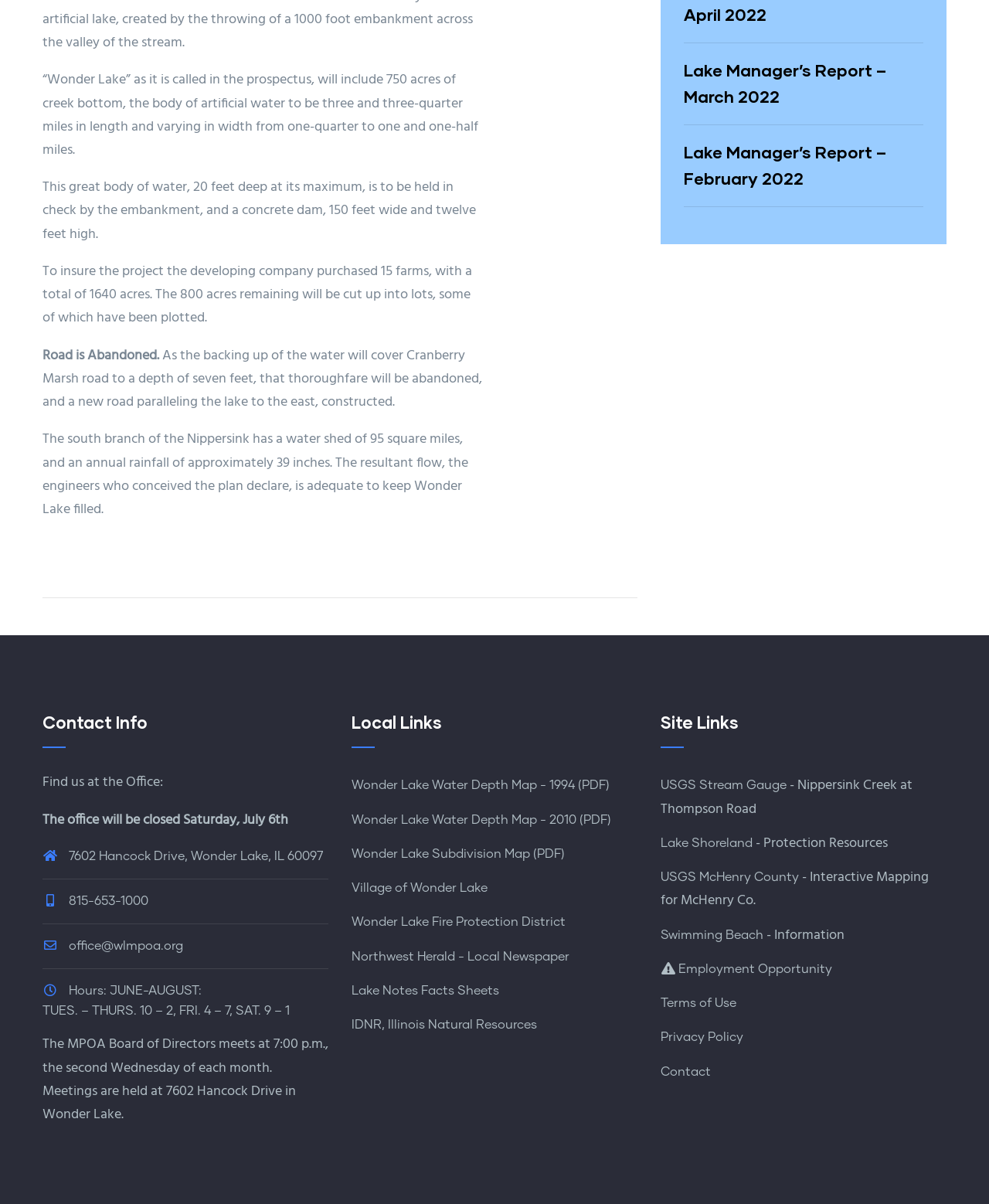Please identify the bounding box coordinates of the element I should click to complete this instruction: 'Contact the office'. The coordinates should be given as four float numbers between 0 and 1, like this: [left, top, right, bottom].

[0.043, 0.78, 0.185, 0.791]